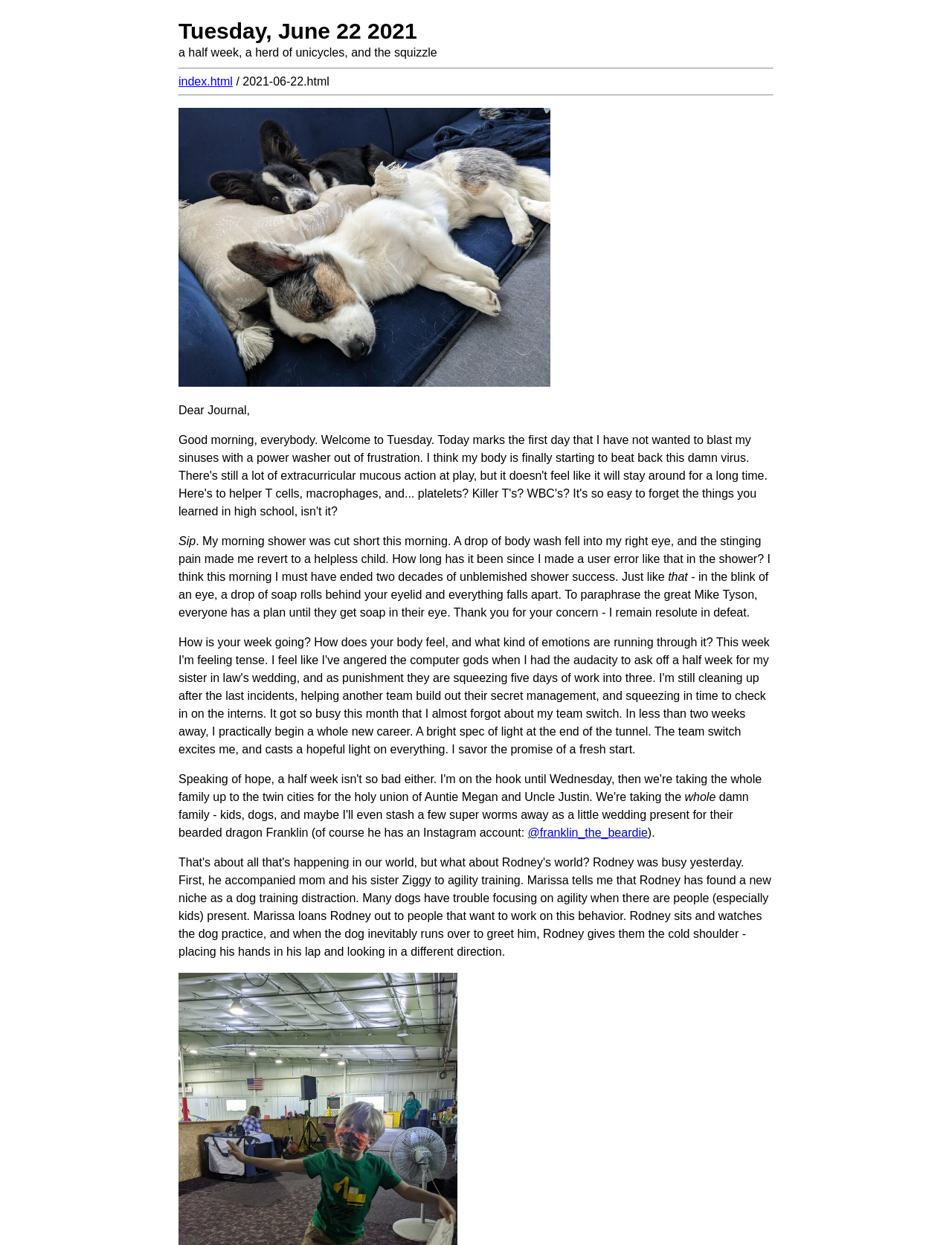Locate the bounding box of the UI element described by: "aria-label="Facebook"" in the given webpage screenshot.

None